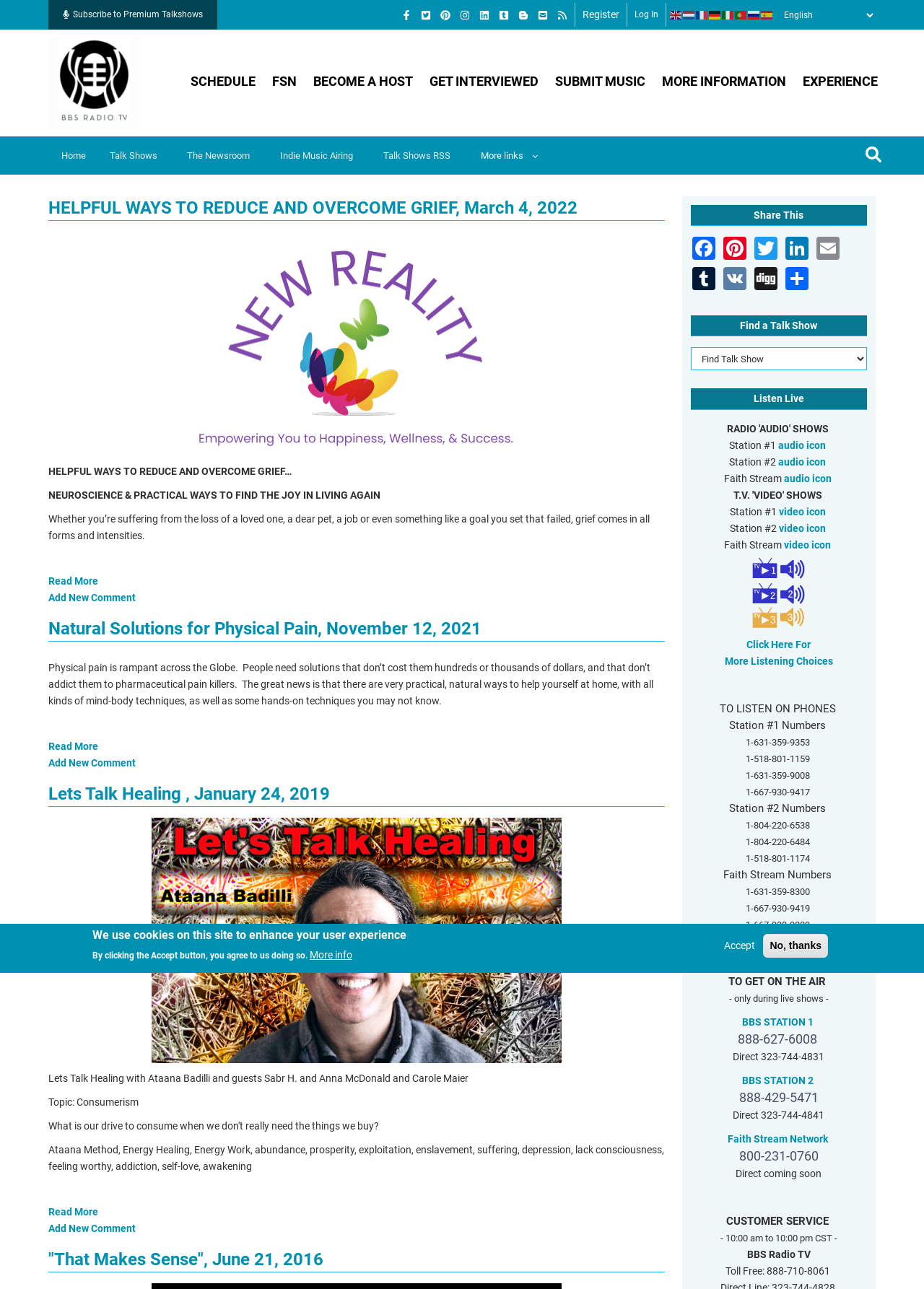Specify the bounding box coordinates of the area to click in order to follow the given instruction: "Log In."

[0.687, 0.007, 0.712, 0.015]